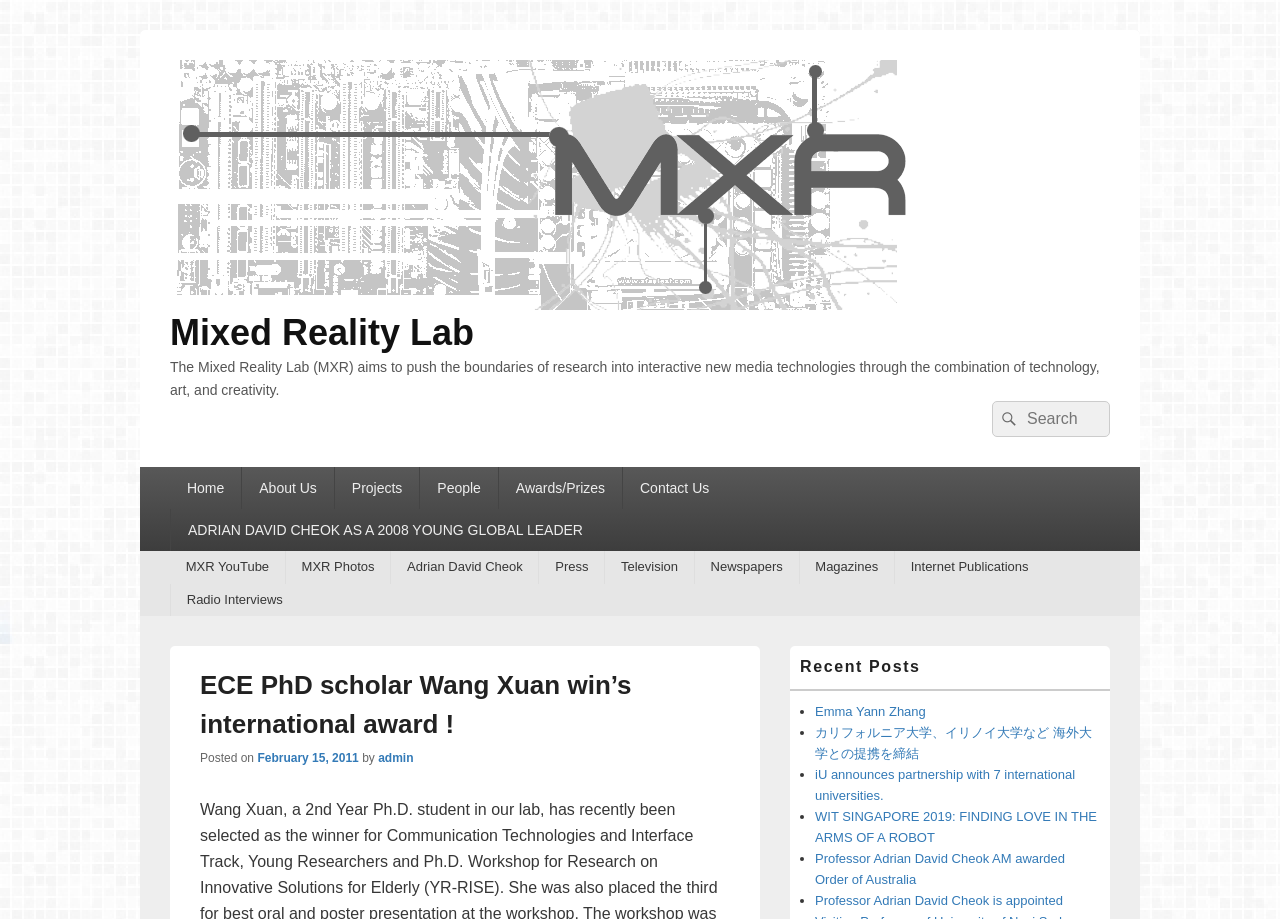Please find the bounding box coordinates of the element that must be clicked to perform the given instruction: "Search for something". The coordinates should be four float numbers from 0 to 1, i.e., [left, top, right, bottom].

[0.775, 0.437, 0.867, 0.476]